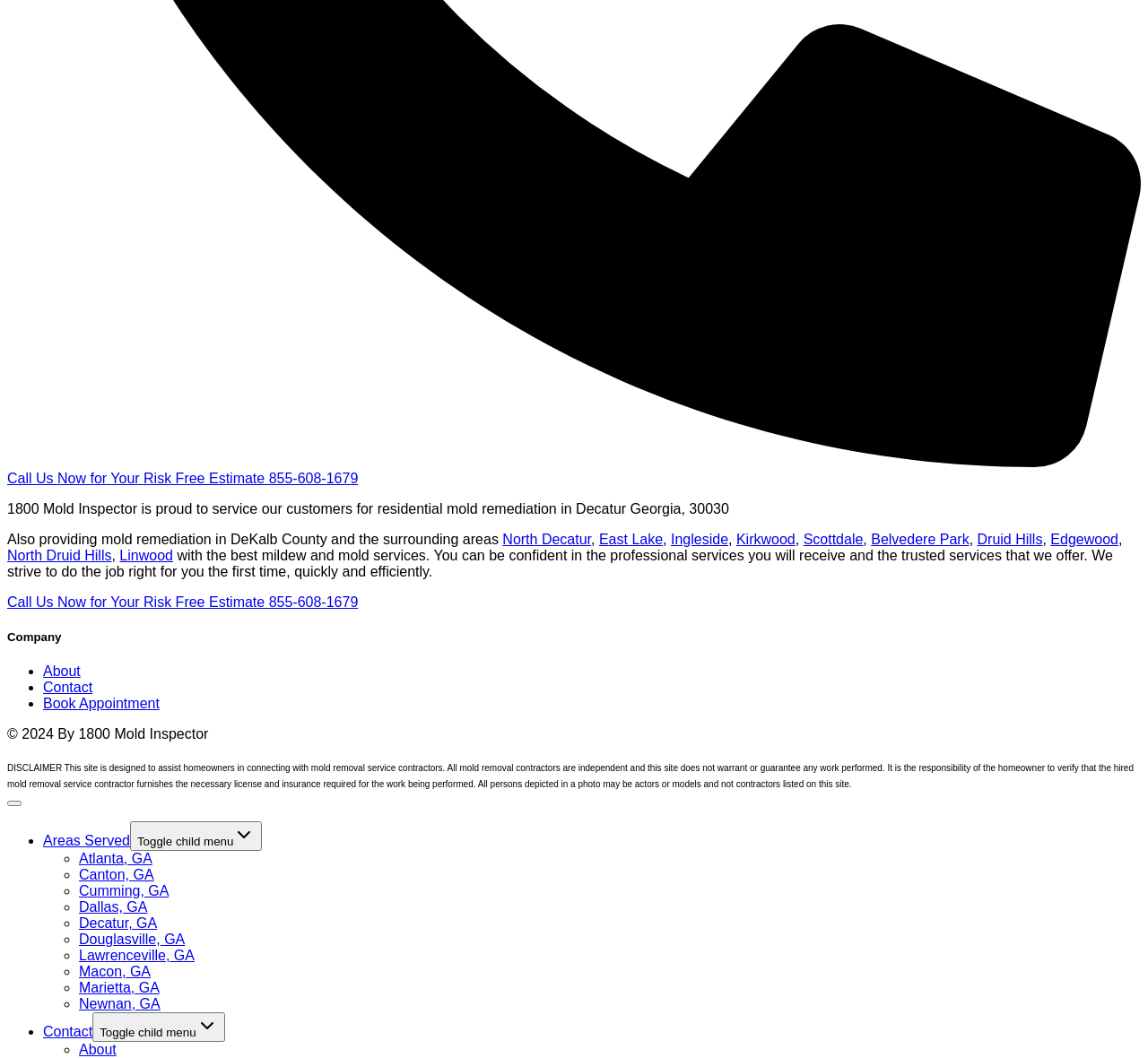Show the bounding box coordinates of the region that should be clicked to follow the instruction: "View areas served."

[0.038, 0.787, 0.113, 0.802]